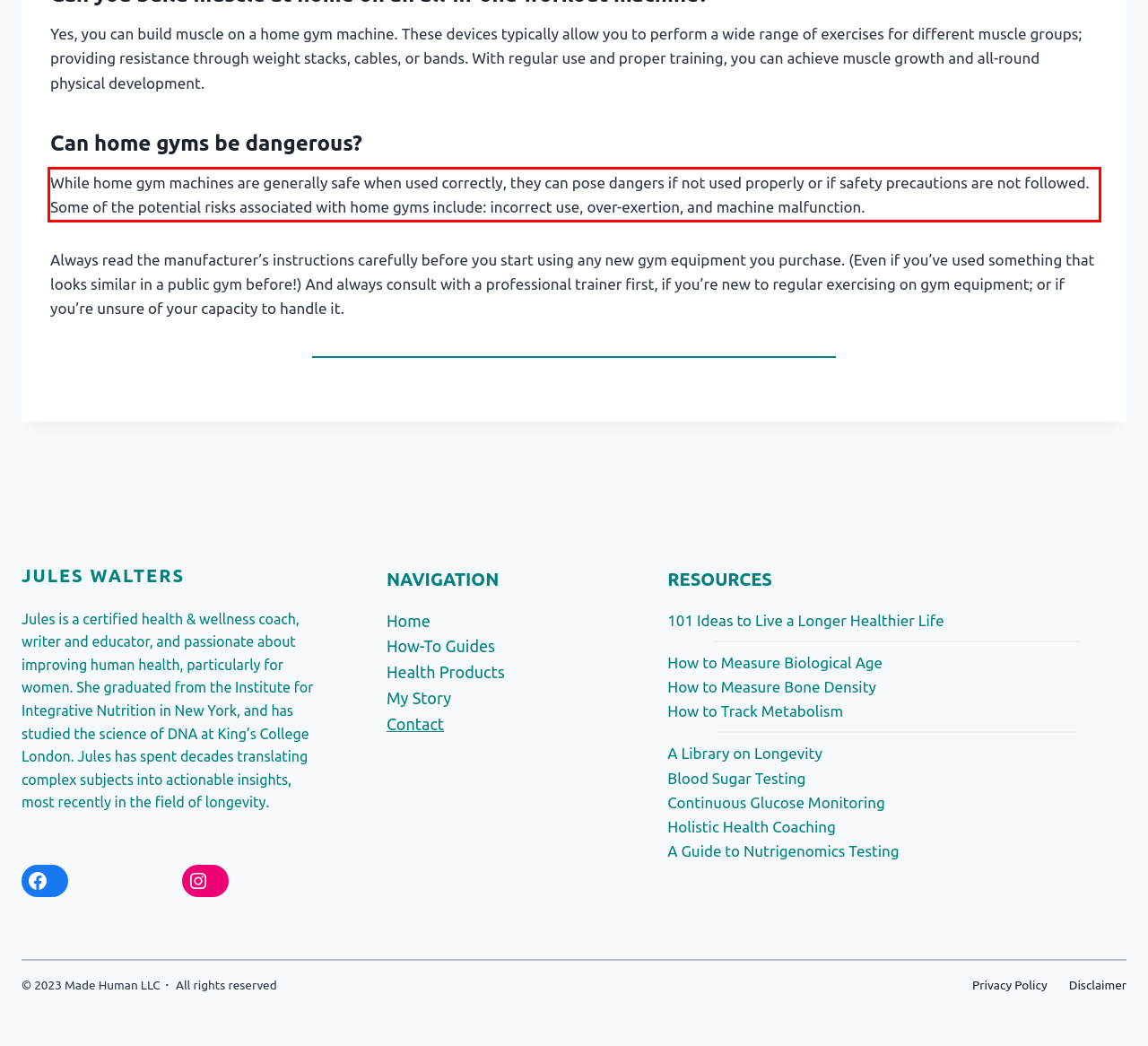There is a UI element on the webpage screenshot marked by a red bounding box. Extract and generate the text content from within this red box.

While home gym machines are generally safe when used correctly, they can pose dangers if not used properly or if safety precautions are not followed. Some of the potential risks associated with home gyms include: incorrect use, over-exertion, and machine malfunction.